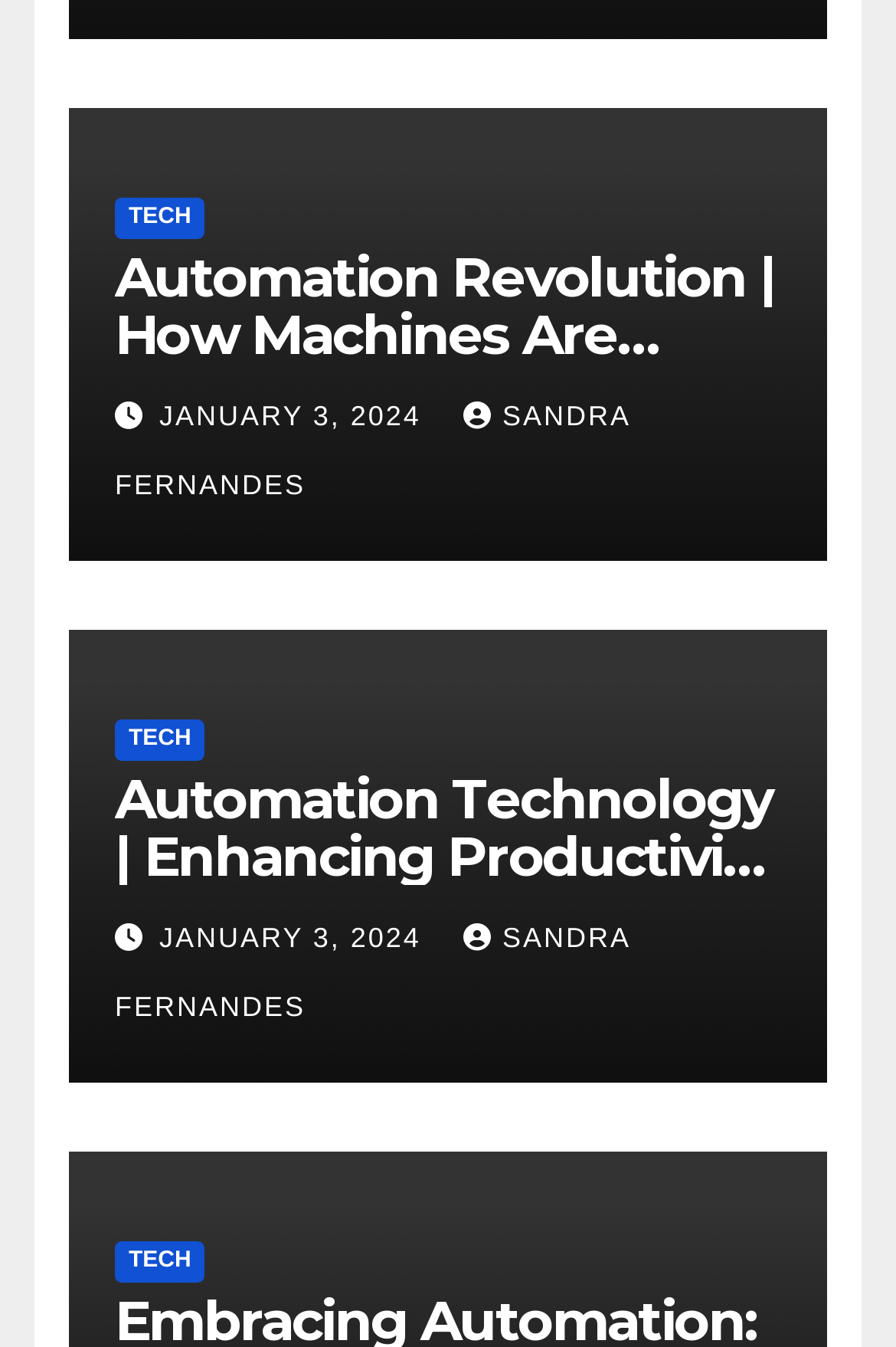Please give a one-word or short phrase response to the following question: 
How many articles are on this webpage?

2